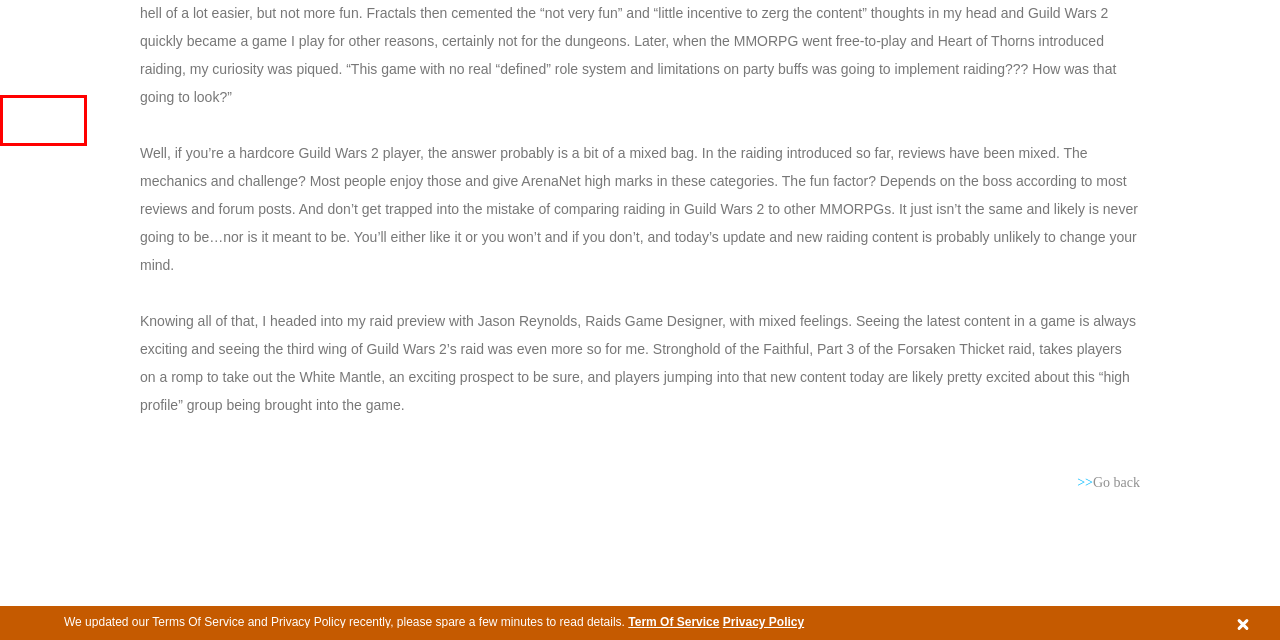You have a screenshot of a webpage where a red bounding box highlights a specific UI element. Identify the description that best matches the resulting webpage after the highlighted element is clicked. The choices are:
A. 404 Not Found - Gtarcade Offical Forum
B. [Eastpunk: Journey] Official Website - A Silkpunk Gacha RPG
C. Time Raiders Mobile is available now!
D. Dynasty Origins: Conquest 官網
E. Tower Brawl
F. Gtarcade.com - Log in
G. Dynasty Origins: Pioneer Mobile game Official Website
H. Infinity Kingdom mobile game official website

C